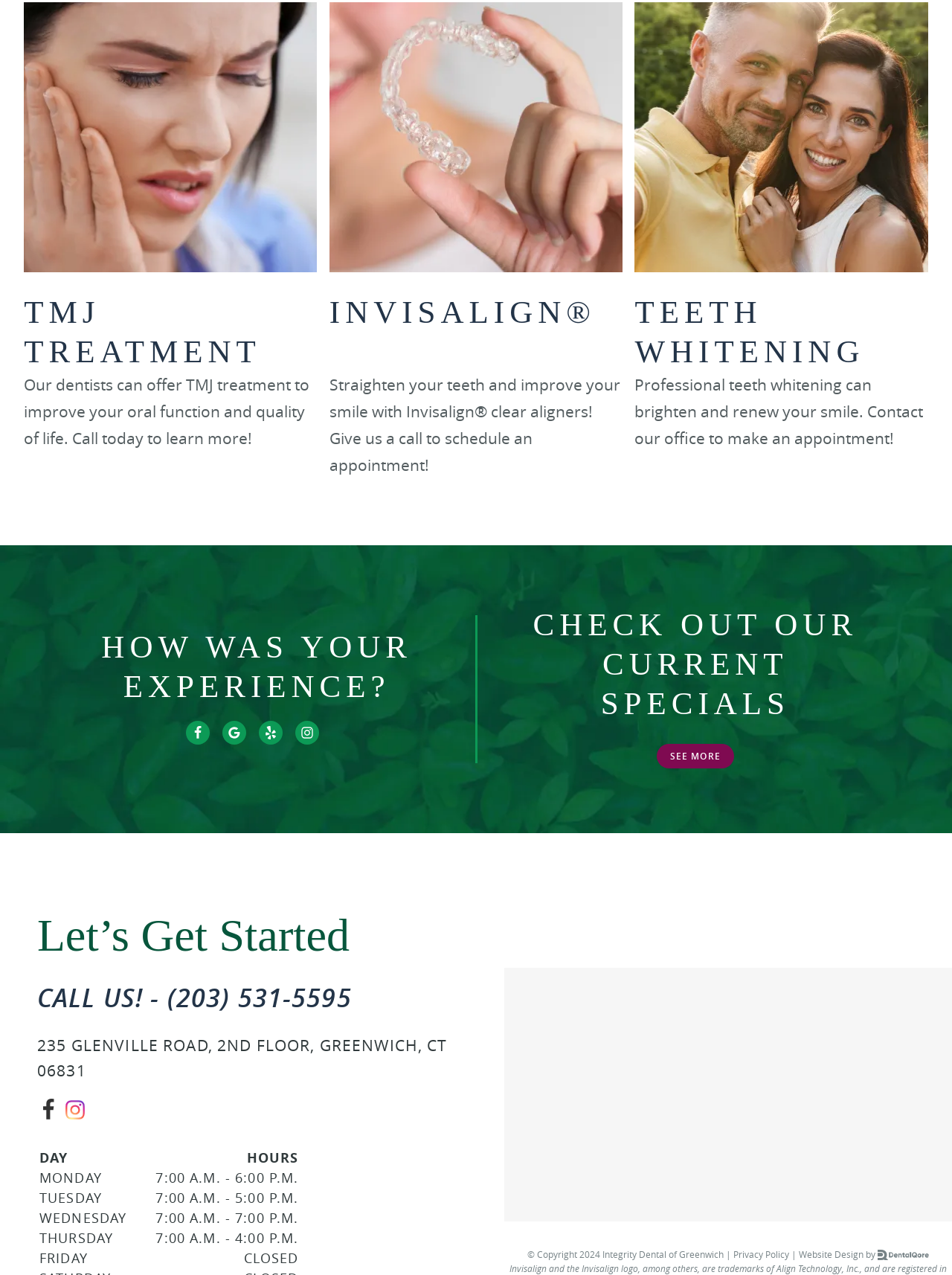What is the address of this dentist? Analyze the screenshot and reply with just one word or a short phrase.

235 Glenville Road, 2nd Floor, Greenwich, CT 06831